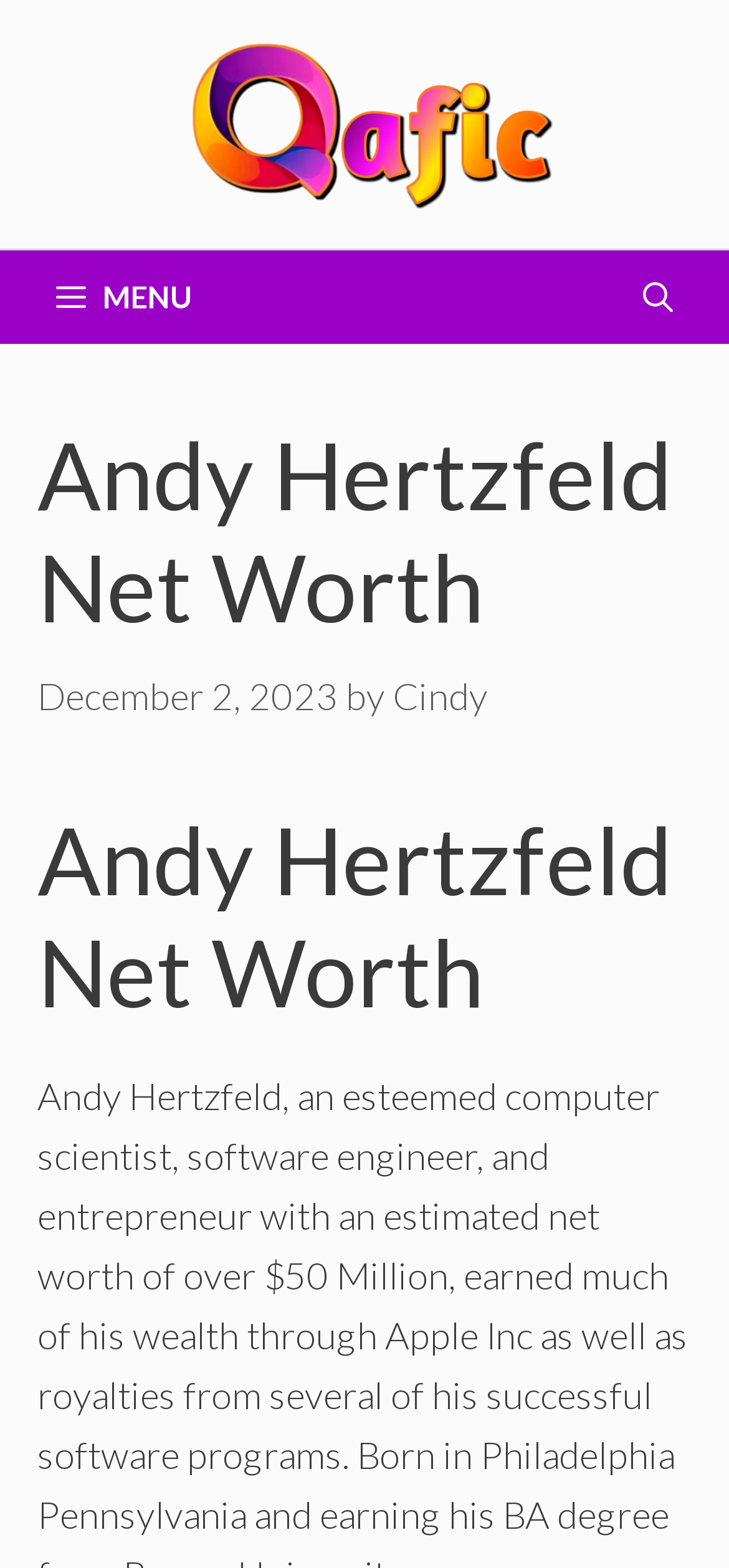Provide a brief response to the question below using one word or phrase:
What is the name of the website?

Qafic